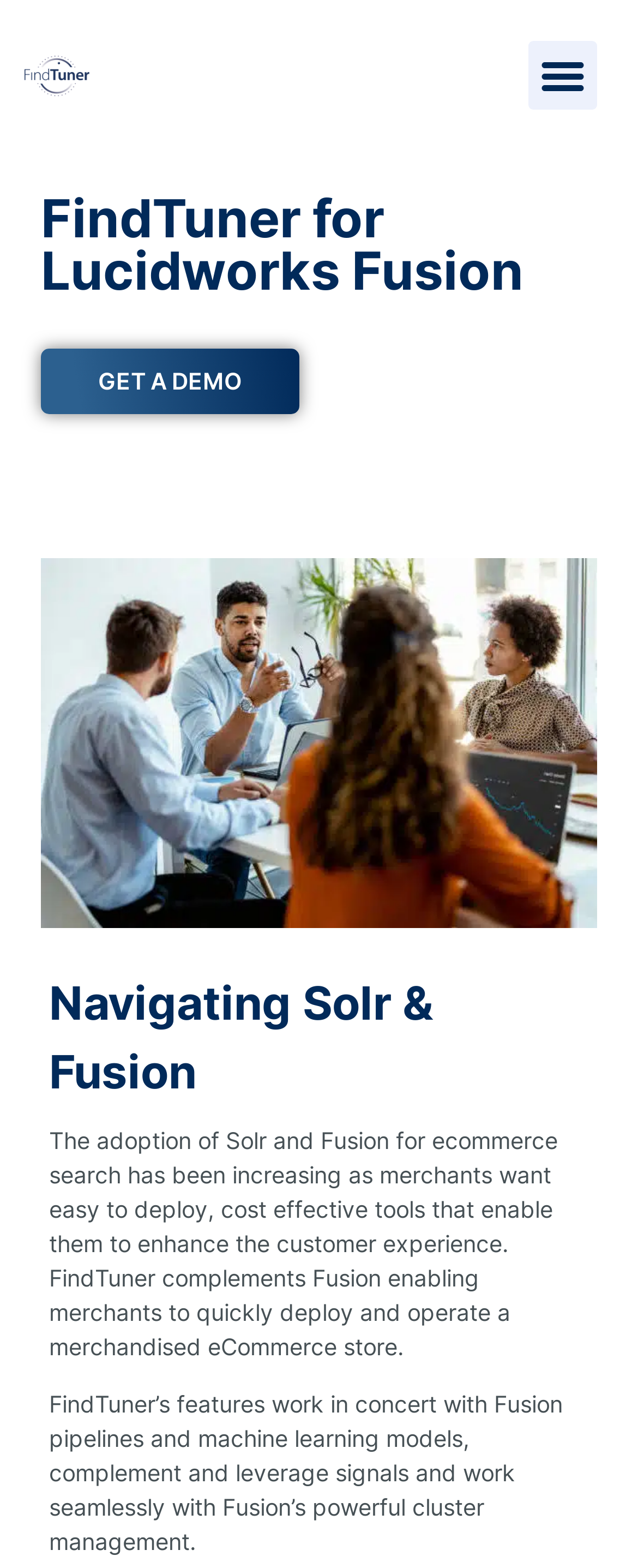Identify the bounding box of the UI component described as: "Menu".

[0.828, 0.026, 0.936, 0.07]